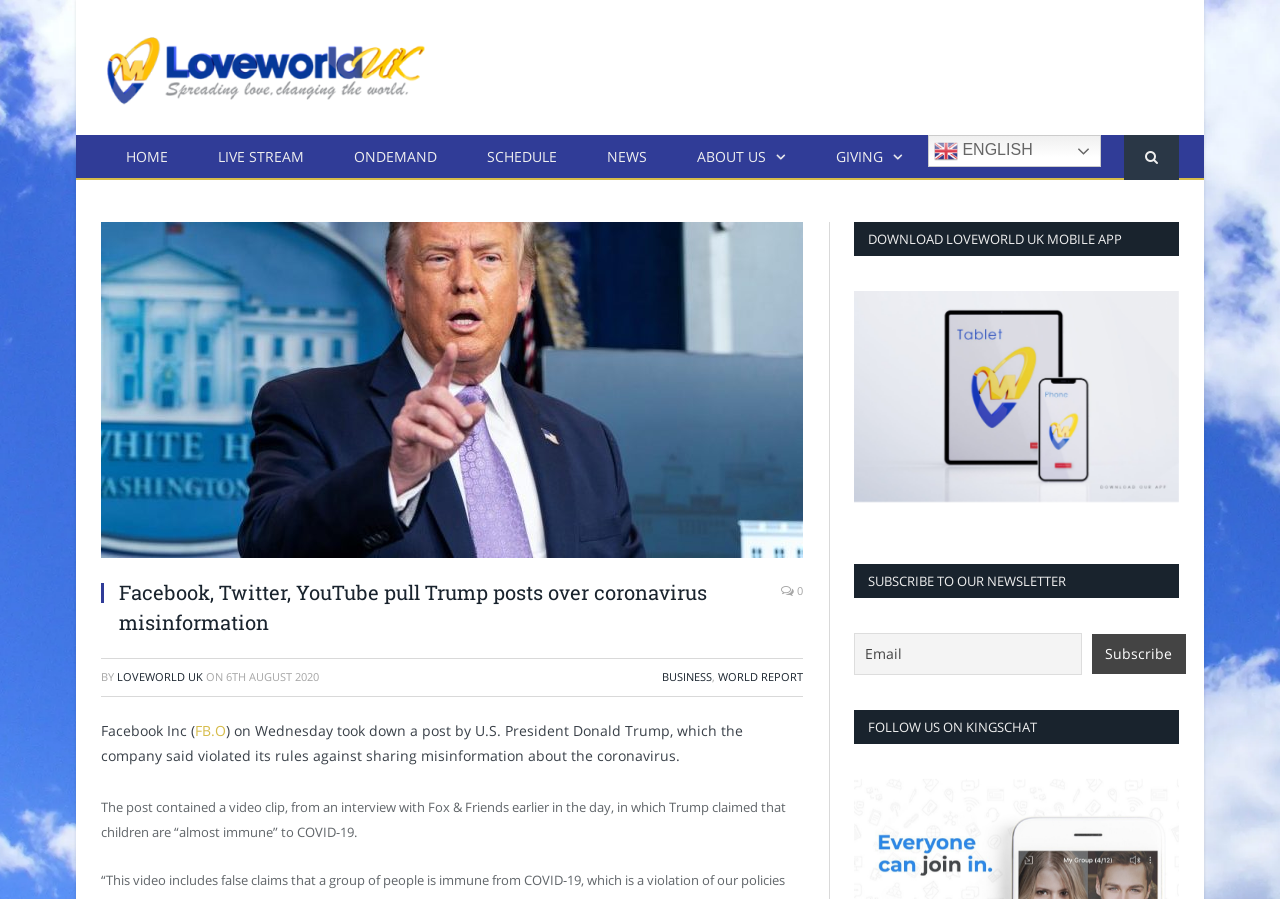Based on the image, give a detailed response to the question: What is the company mentioned in the news article?

I determined the answer by reading the text of the news article, which mentions 'Facebook Inc (FB.O)' as the company that took down a post by U.S. President Donald Trump.